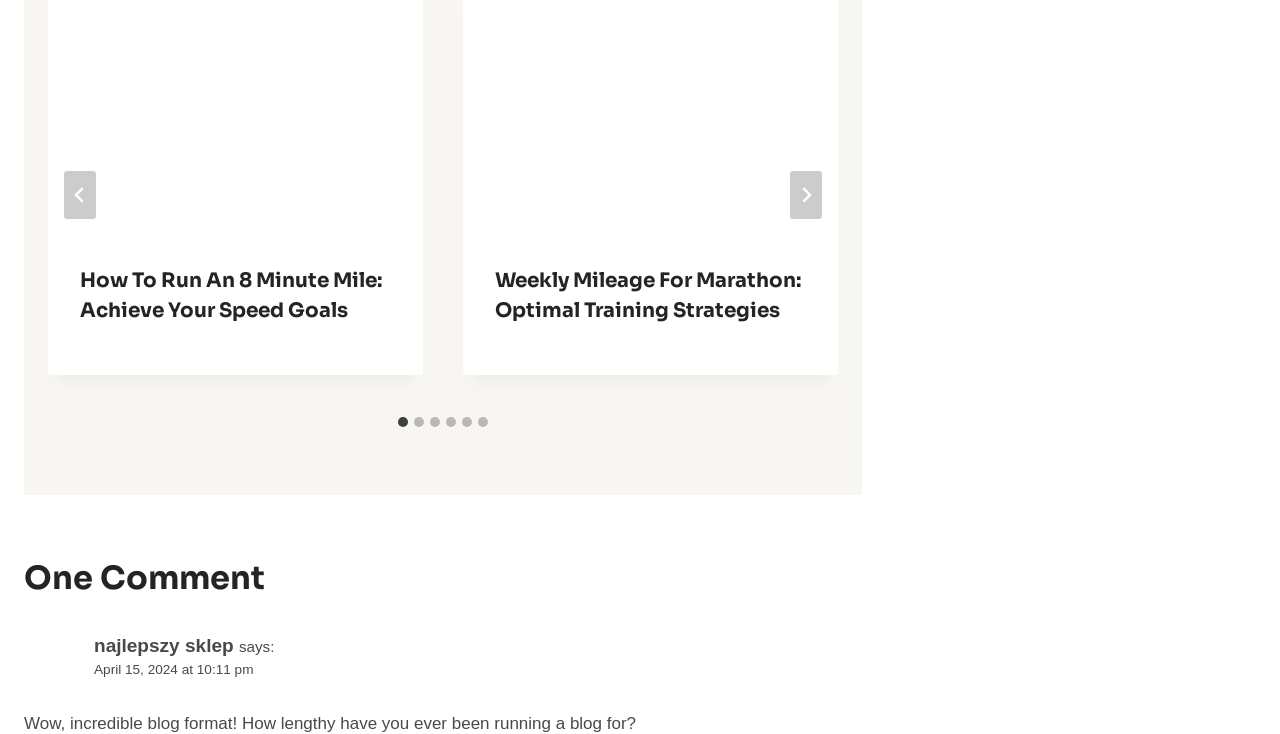Using the information in the image, give a comprehensive answer to the question: 
How many slides are available?

The tablist at the middle of the page shows 6 tabs, labeled 'Go to slide 1' to 'Go to slide 6', indicating that there are 6 slides available.